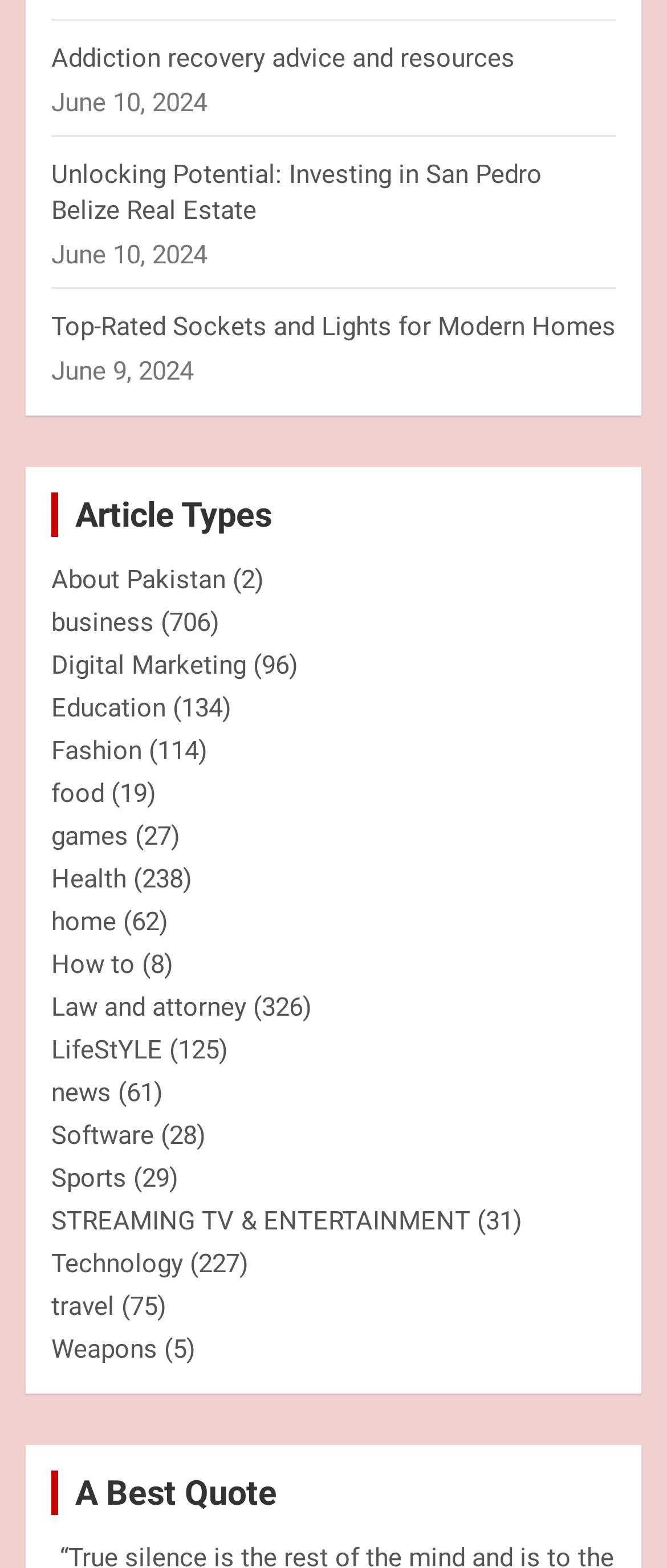Locate the bounding box coordinates of the element that needs to be clicked to carry out the instruction: "Explore 'Digital Marketing'". The coordinates should be given as four float numbers ranging from 0 to 1, i.e., [left, top, right, bottom].

[0.077, 0.414, 0.369, 0.434]